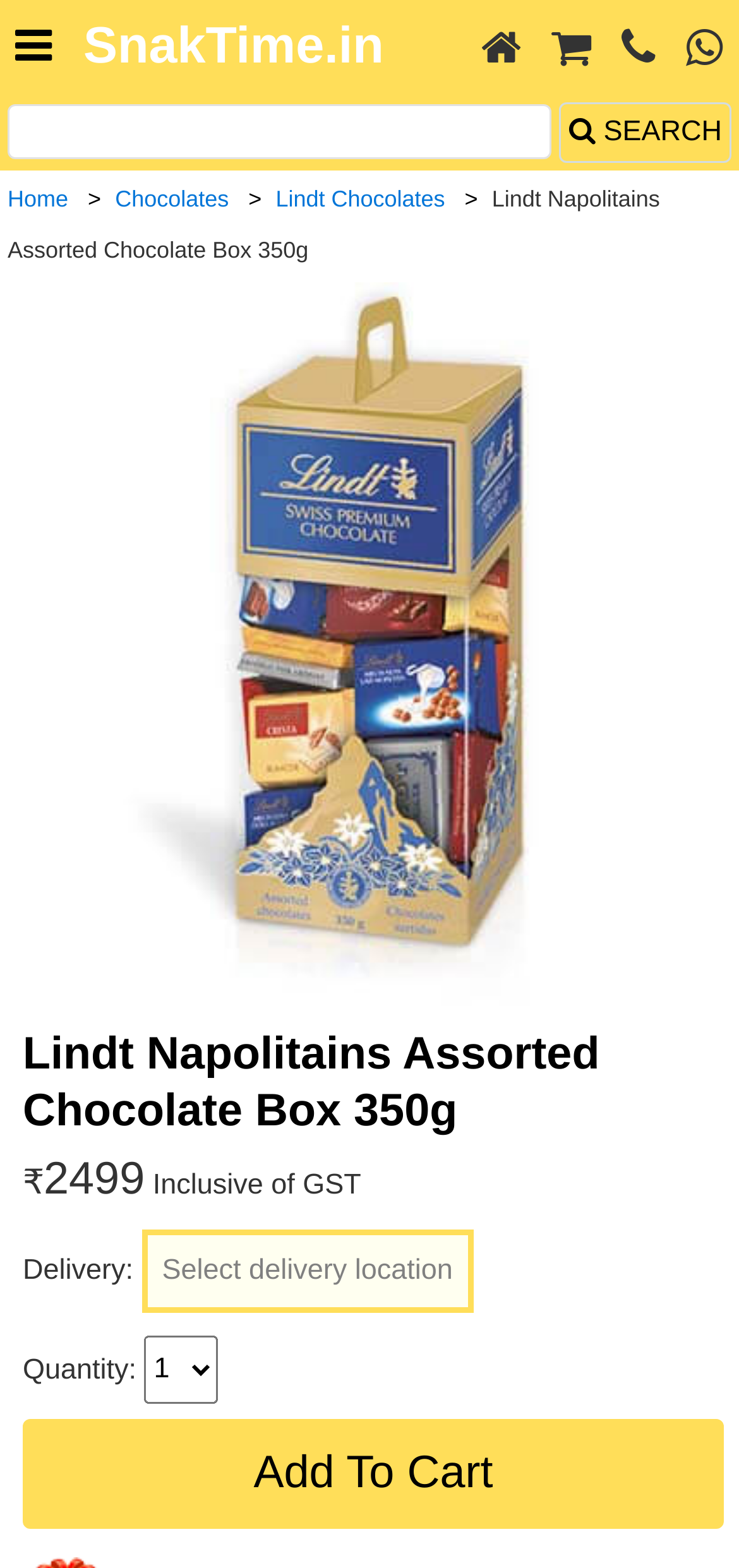What is the function of the search box?
Refer to the image and answer the question using a single word or phrase.

To search for products